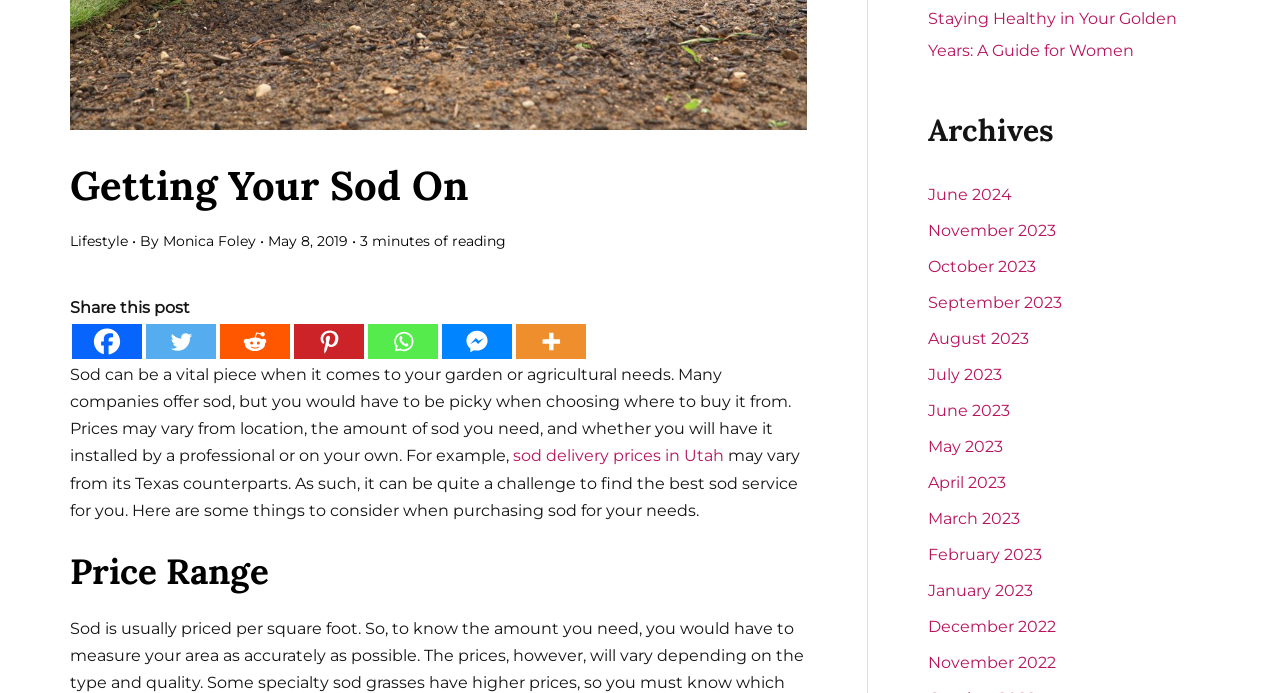Please specify the bounding box coordinates in the format (top-left x, top-left y, bottom-right x, bottom-right y), with values ranging from 0 to 1. Identify the bounding box for the UI component described as follows: aria-label="Whatsapp" title="Whatsapp"

[0.288, 0.467, 0.342, 0.518]